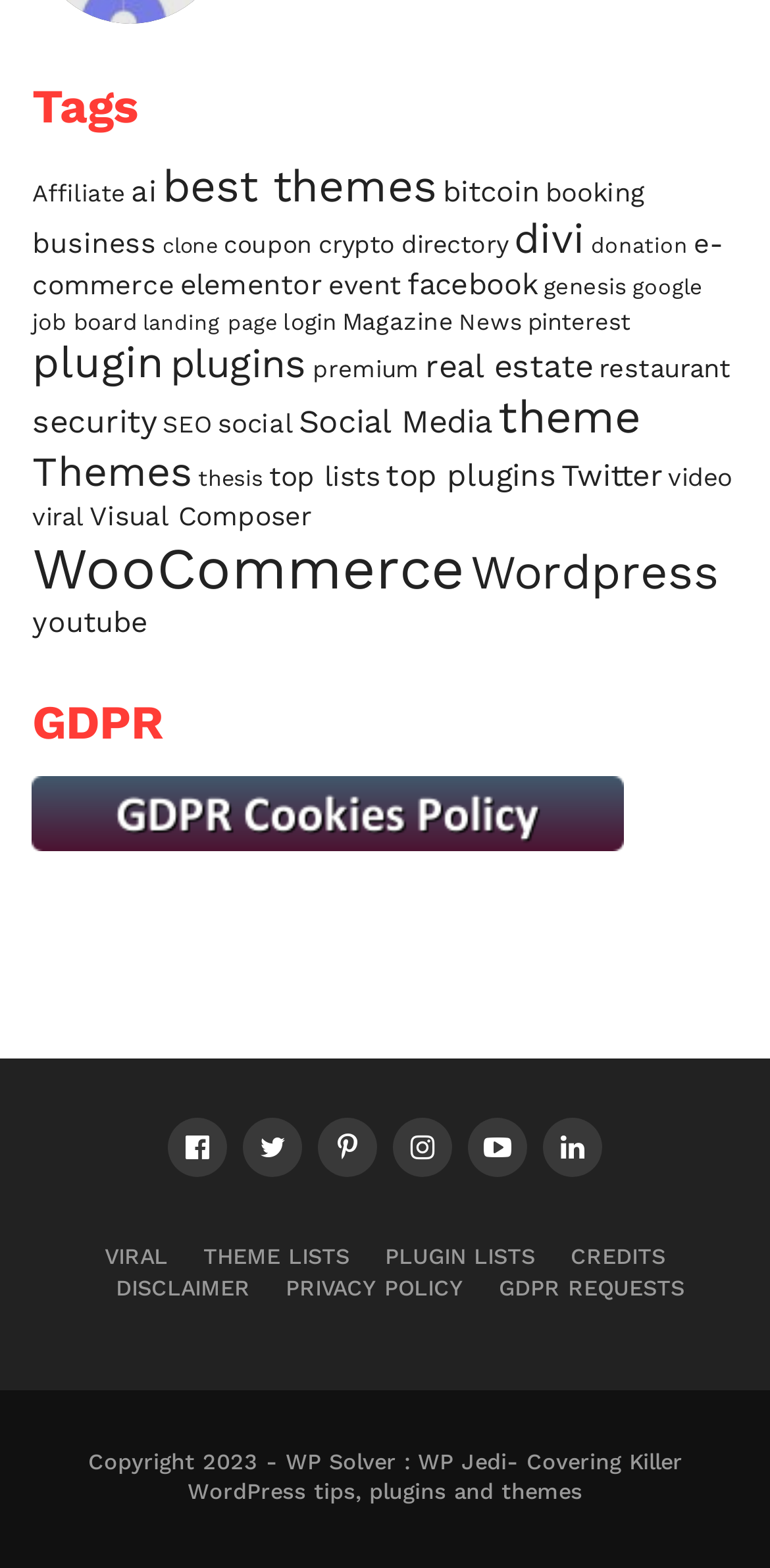How many social media links are there?
Give a one-word or short phrase answer based on the image.

6